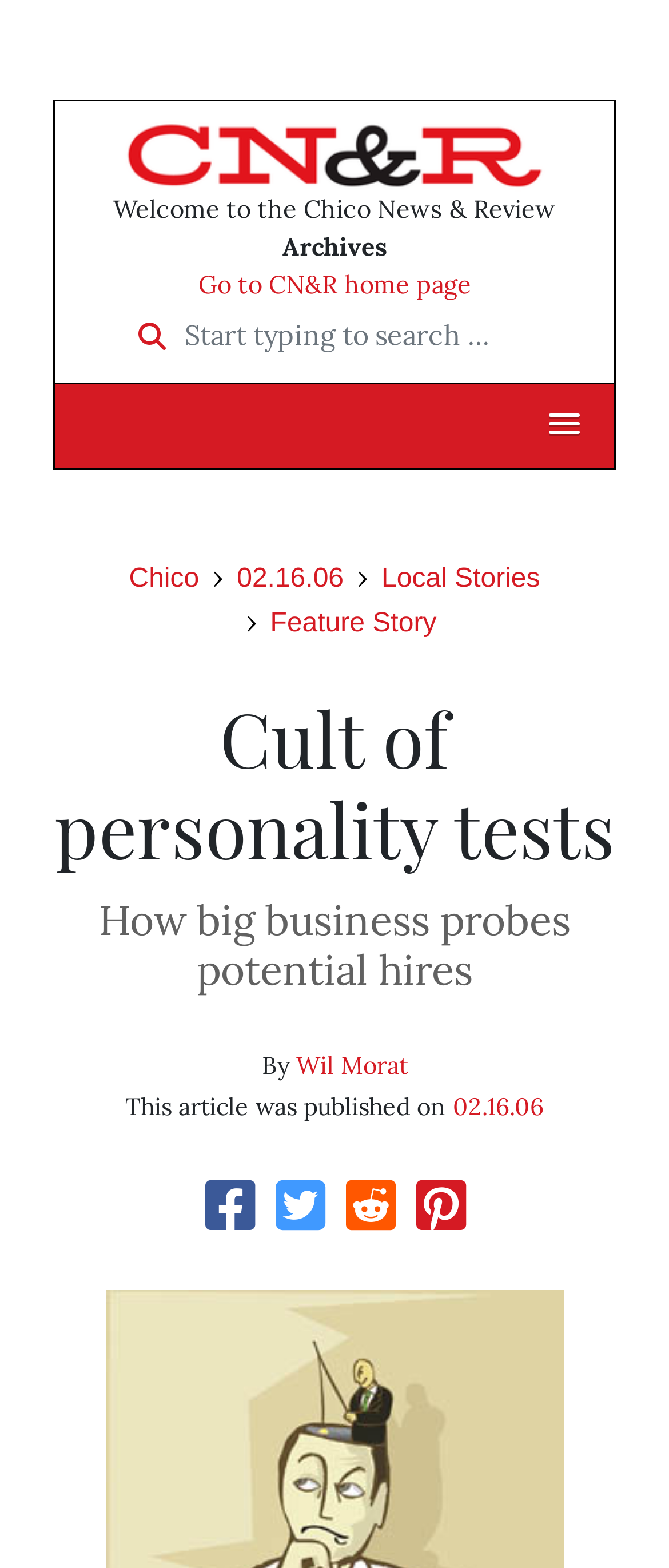Locate the bounding box coordinates of the clickable region to complete the following instruction: "Go to CN&R home page."

[0.296, 0.171, 0.704, 0.191]